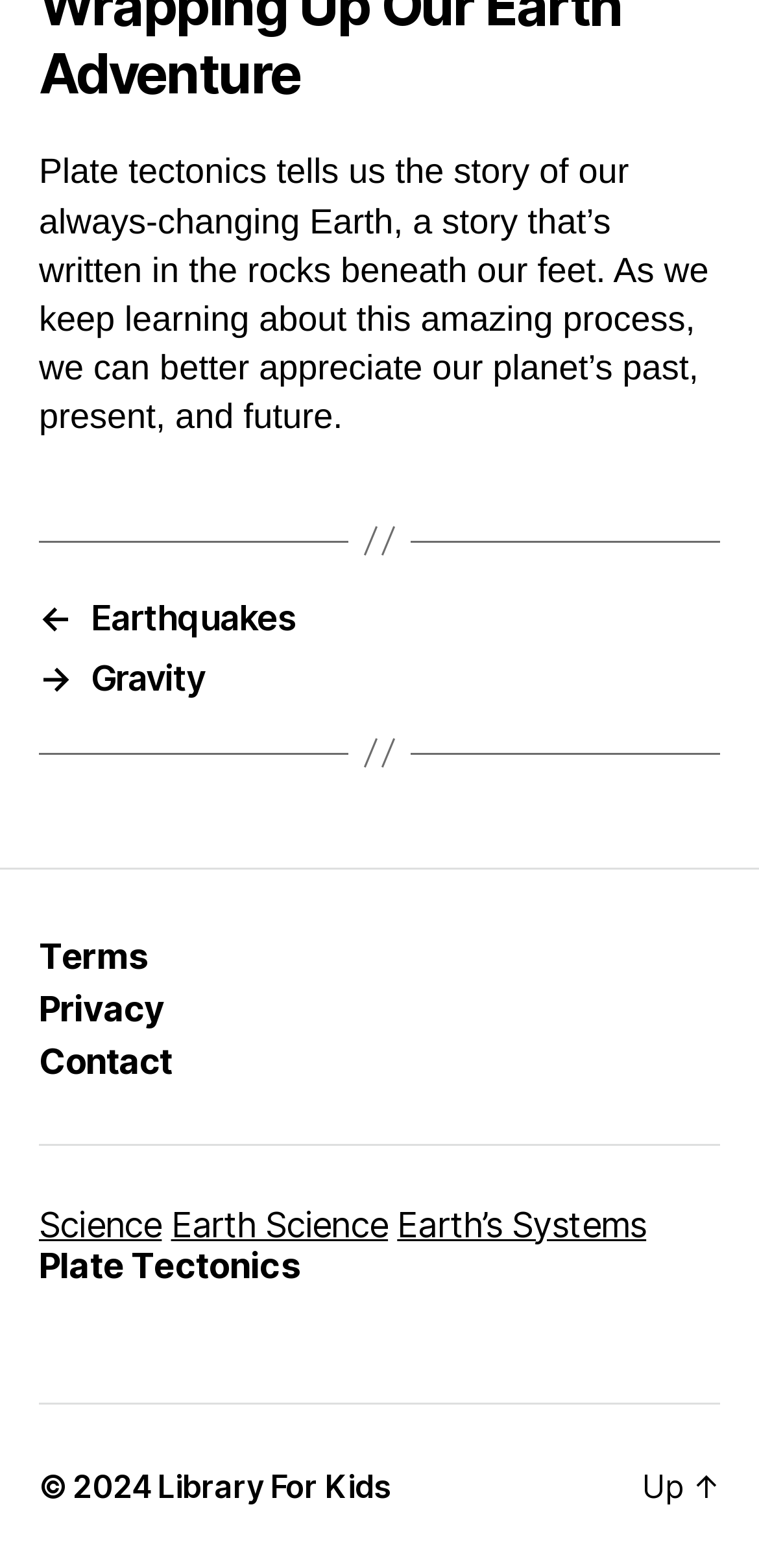Identify the bounding box coordinates of the clickable region to carry out the given instruction: "Click on the 'Up' link".

[0.846, 0.935, 0.949, 0.96]